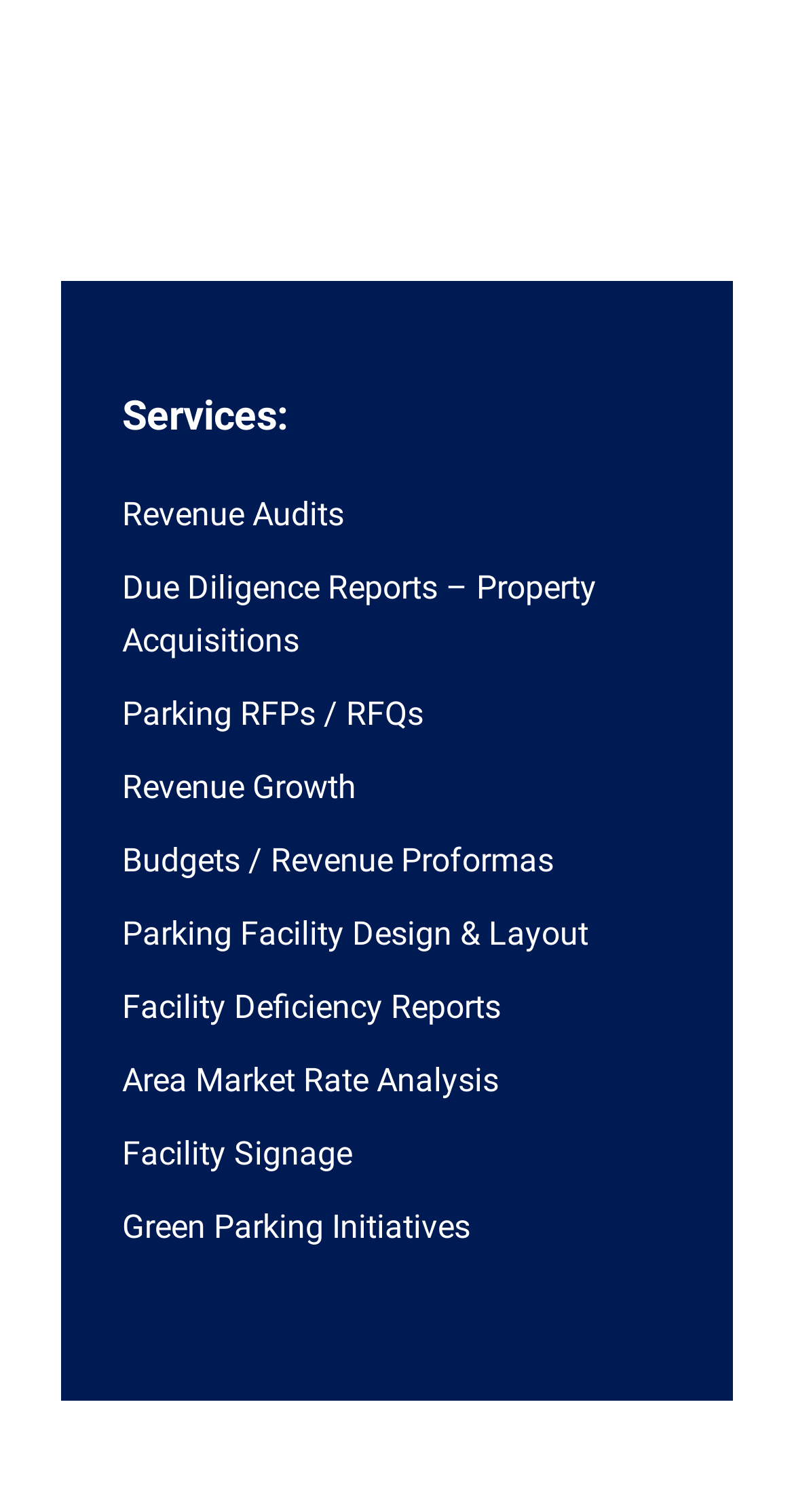Specify the bounding box coordinates (top-left x, top-left y, bottom-right x, bottom-right y) of the UI element in the screenshot that matches this description: Facility Signage

[0.154, 0.75, 0.444, 0.776]